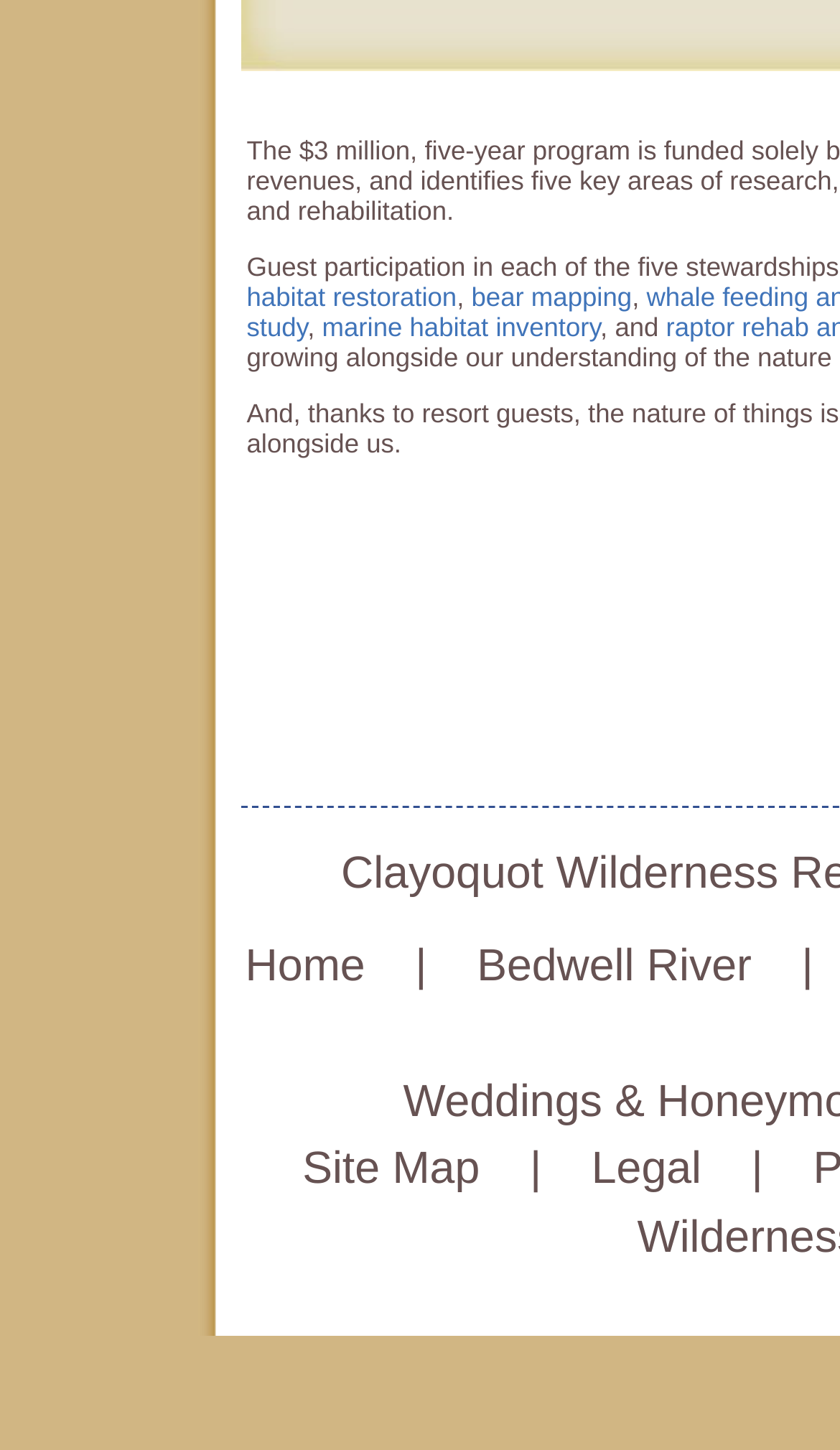Answer the question with a brief word or phrase:
What is the relationship between the links 'marine habitat inventory' and 'Bedwell River'?

related topics